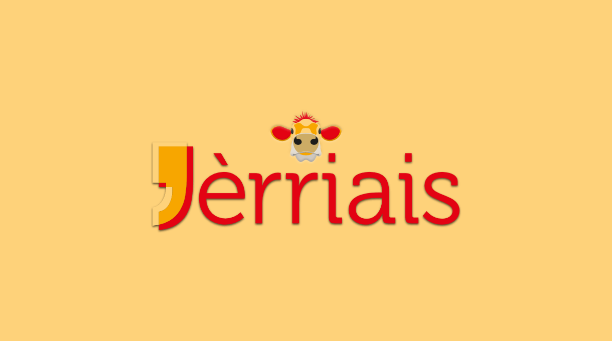Detail every aspect of the image in your caption.

The image features a colorful logo representing "Jèrriais," a language spoken in Jersey. The design highlights the word "Jèrriais" in bold red letters, with a playful cow illustration positioned above the text. This cow, adorned with sunglasses and a vibrant mane, adds a whimsical touch, embodying the cultural significance of the language. The background is a soft yellow, enhancing the visual appeal and making the logo stand out. The overall composition reflects a modern and engaging representation of Jèrriais, promoting awareness and appreciation for this endangered language.